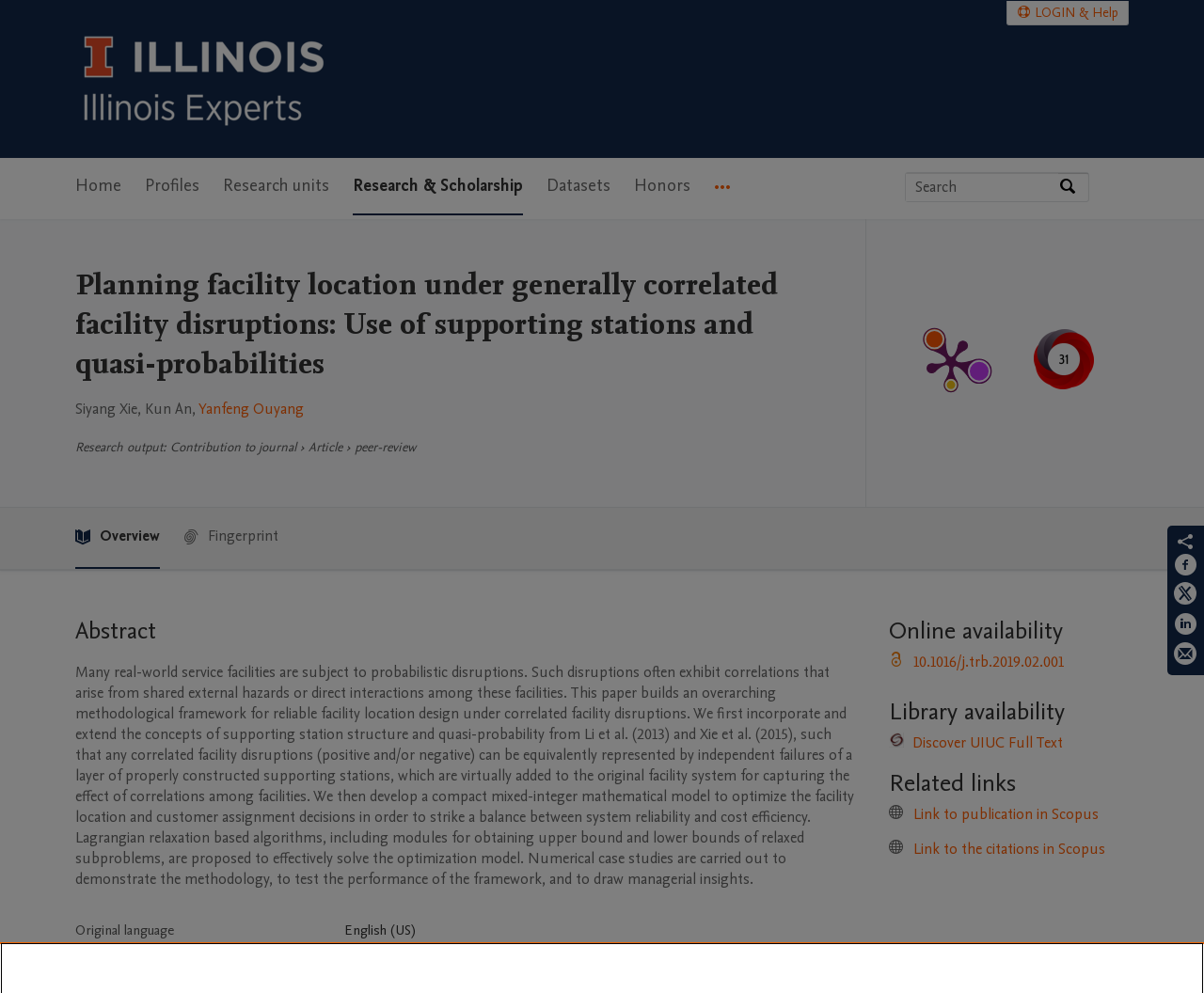Who are the authors of this research?
Give a detailed and exhaustive answer to the question.

The authors' names are mentioned in the section 'Research output' on the webpage, where it says 'Siyang Xie, Kun An,' and then provides a link to 'Yanfeng Ouyang'.